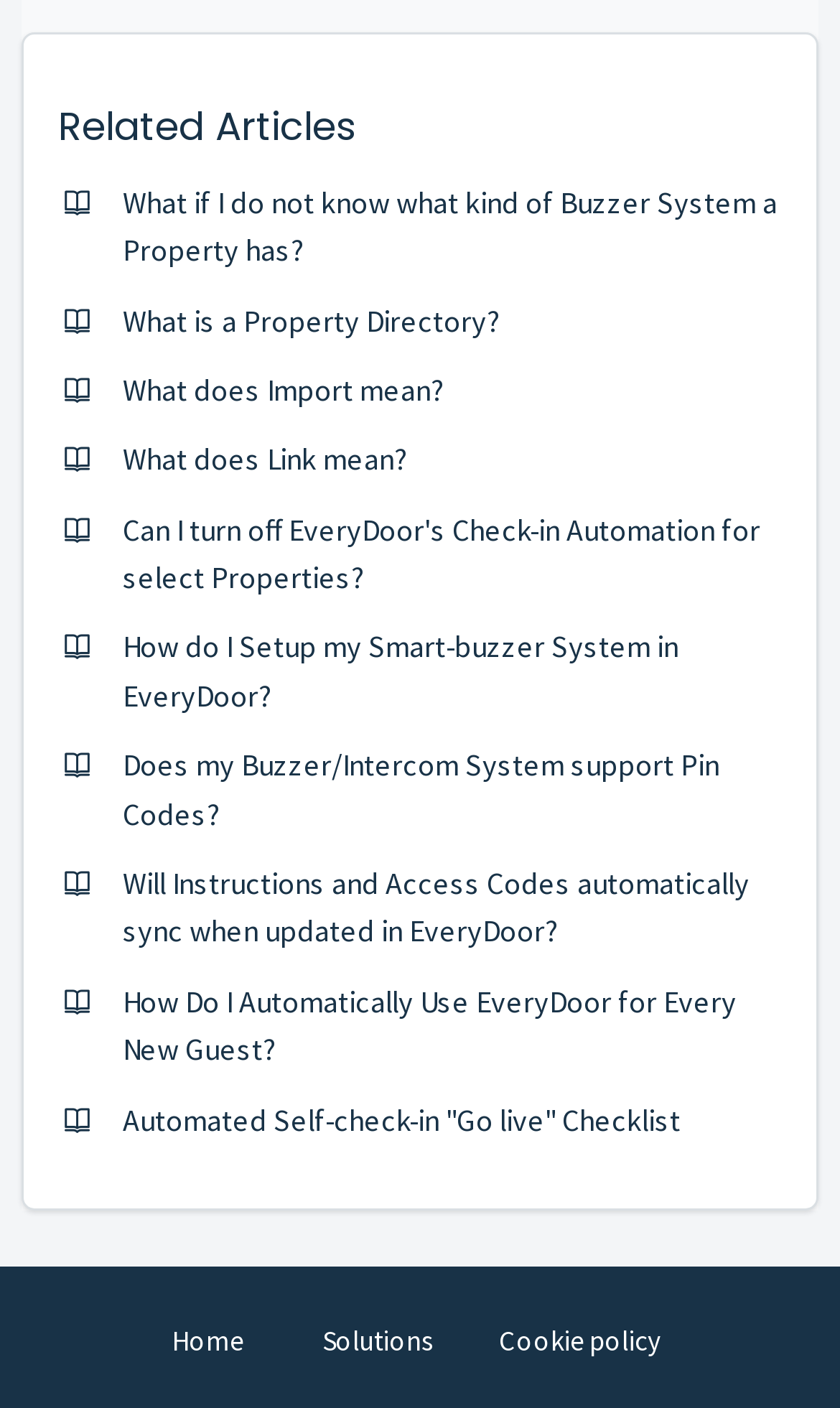Please specify the bounding box coordinates of the clickable region to carry out the following instruction: "View related articles". The coordinates should be four float numbers between 0 and 1, in the format [left, top, right, bottom].

[0.069, 0.071, 0.931, 0.111]